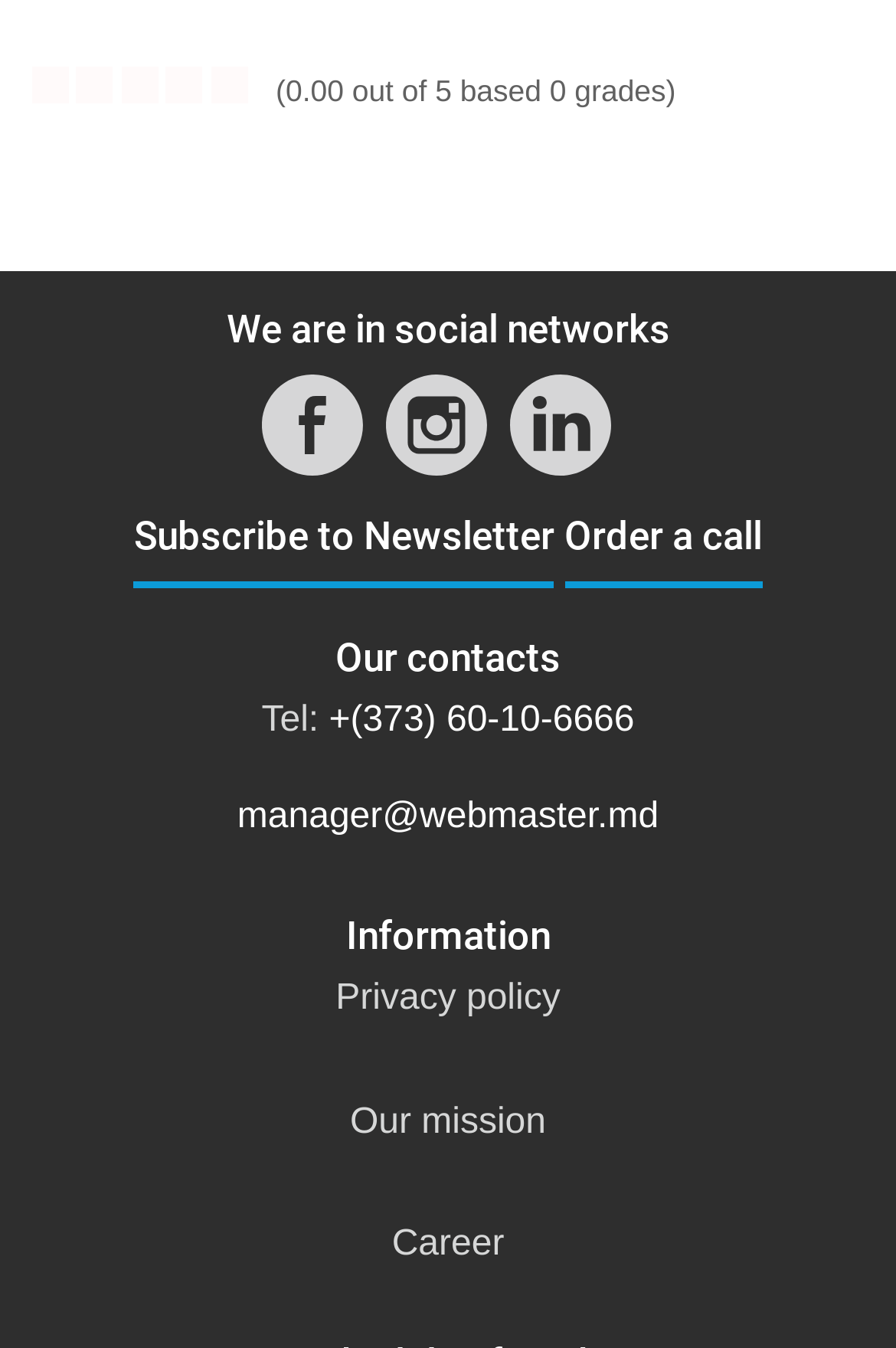Can you determine the bounding box coordinates of the area that needs to be clicked to fulfill the following instruction: "Call using +(373) 60-10-6666"?

[0.367, 0.513, 0.708, 0.558]